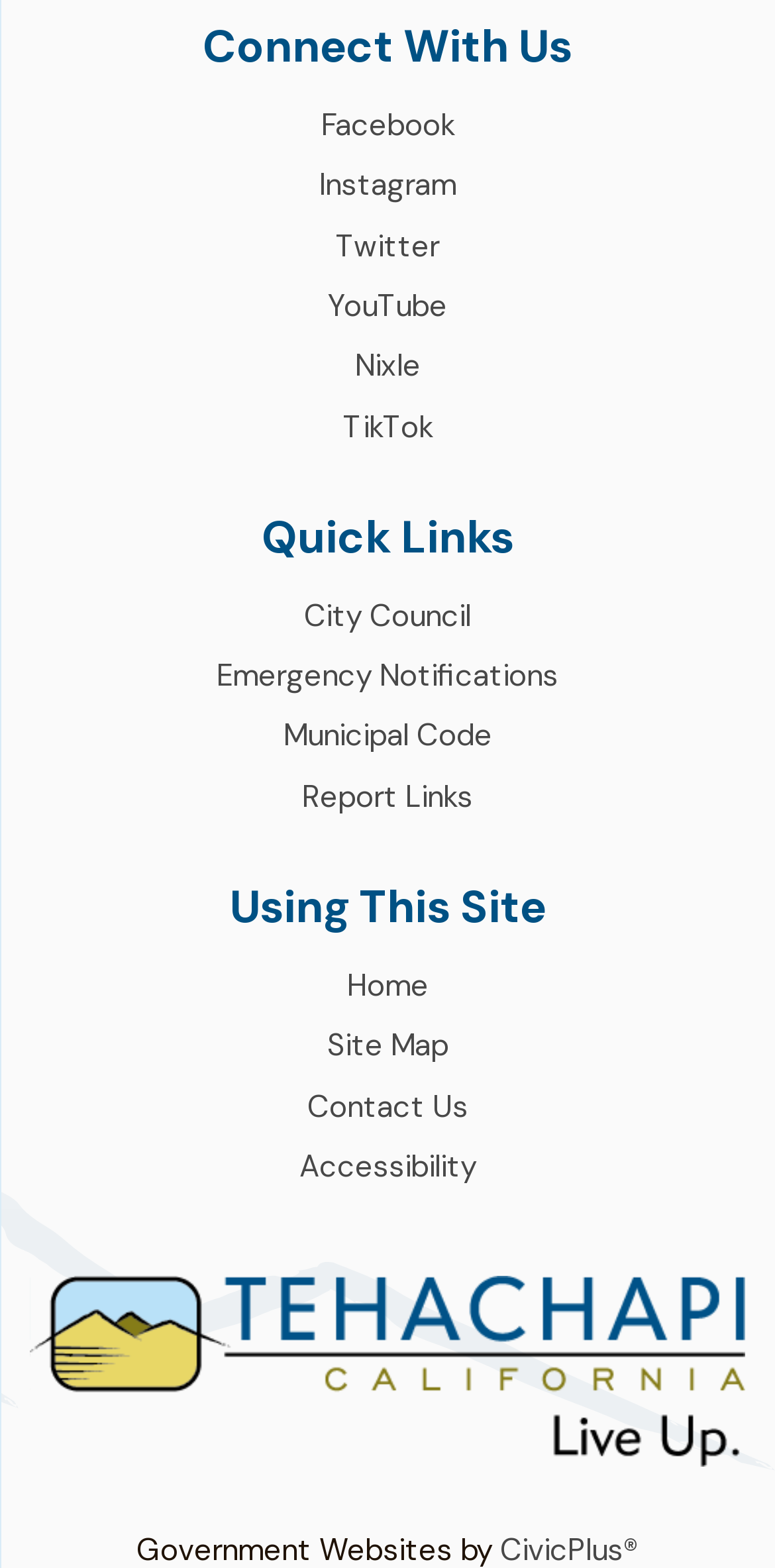Please locate the bounding box coordinates for the element that should be clicked to achieve the following instruction: "Go to Home page". Ensure the coordinates are given as four float numbers between 0 and 1, i.e., [left, top, right, bottom].

[0.447, 0.616, 0.553, 0.641]